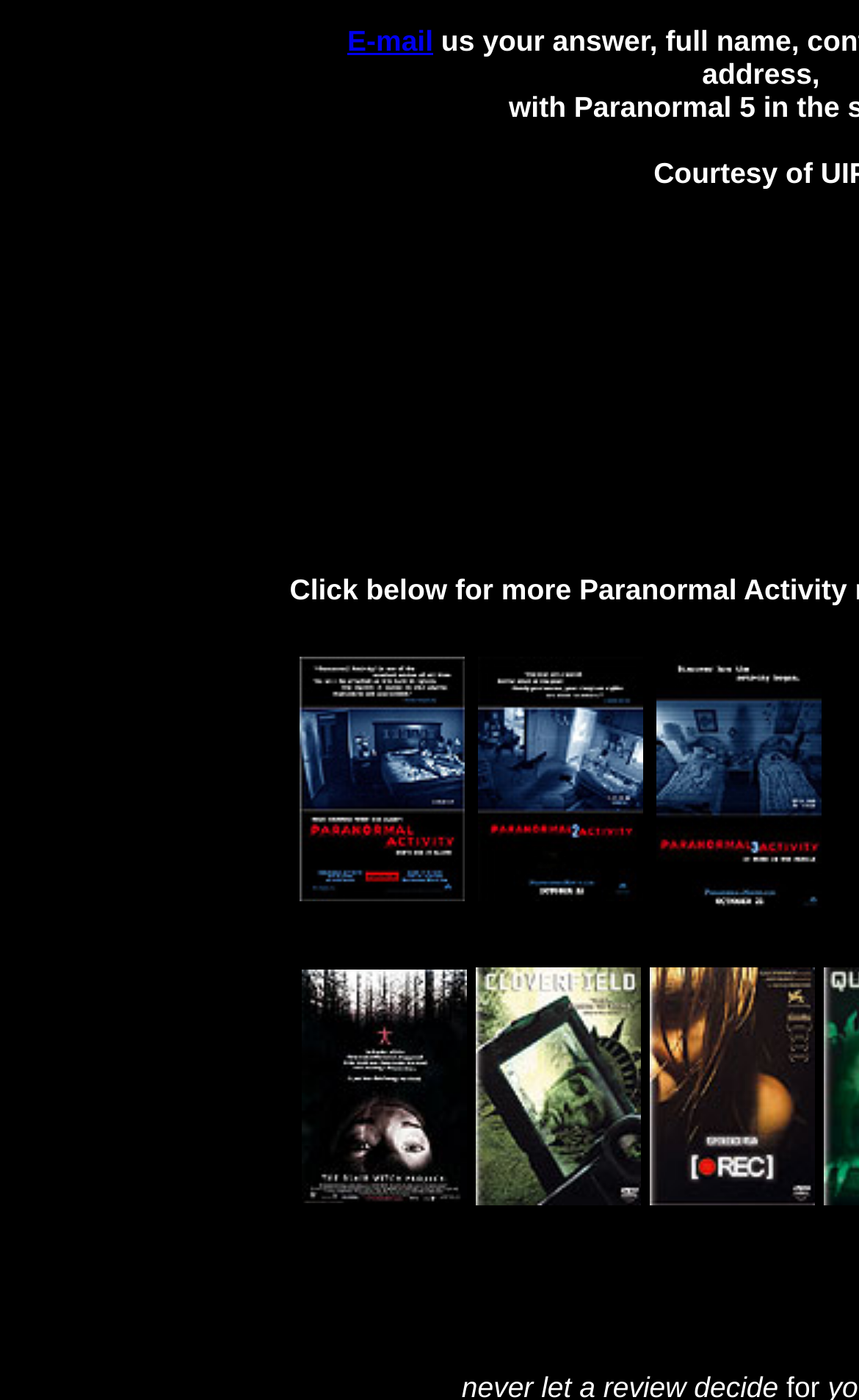What is the position of the 'Paranormal Activity 2' column?
Answer the question with a single word or phrase by looking at the picture.

Second column